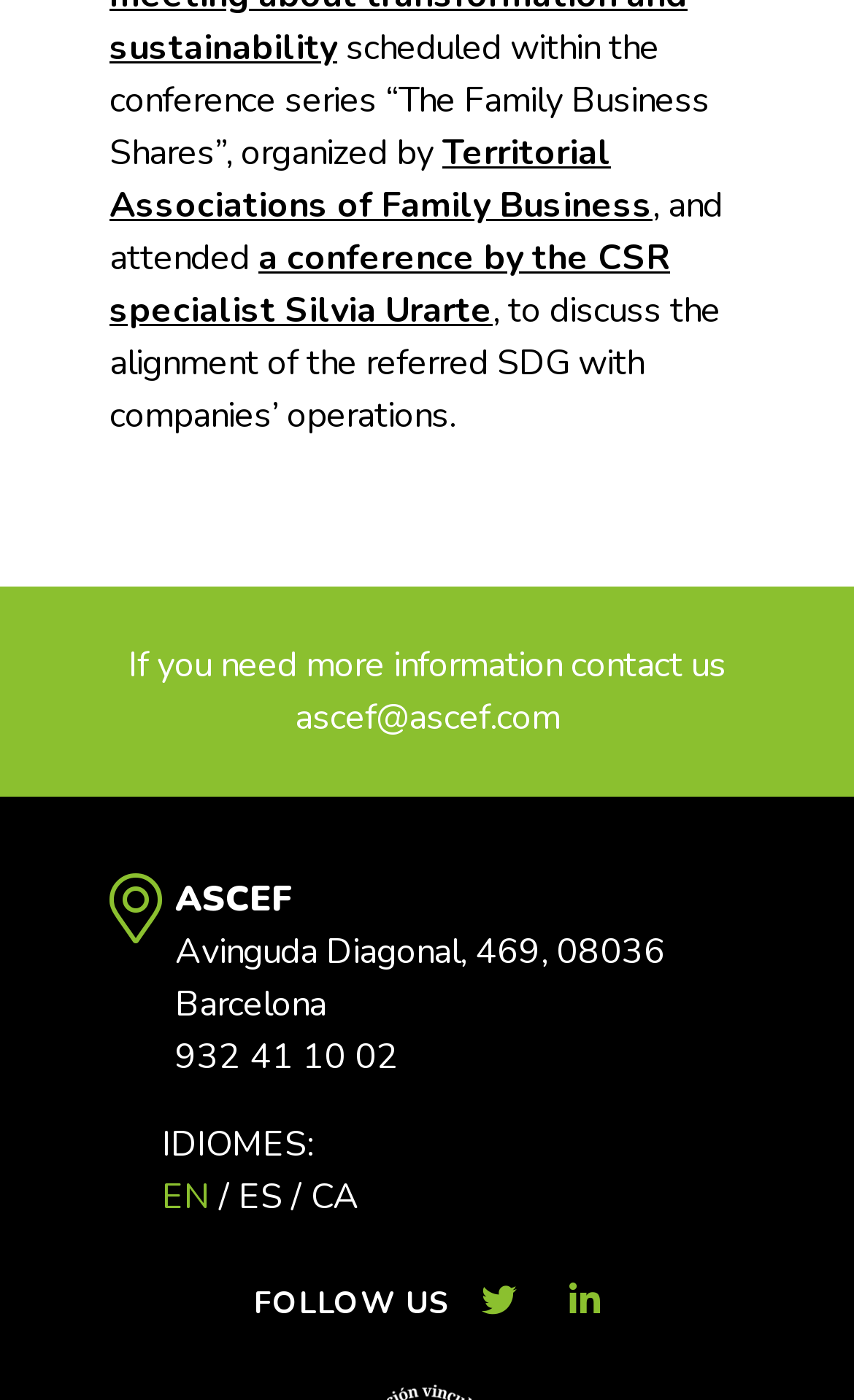Using the format (top-left x, top-left y, bottom-right x, bottom-right y), and given the element description, identify the bounding box coordinates within the screenshot: parent_node: FOLLOW US

[0.666, 0.912, 0.702, 0.949]